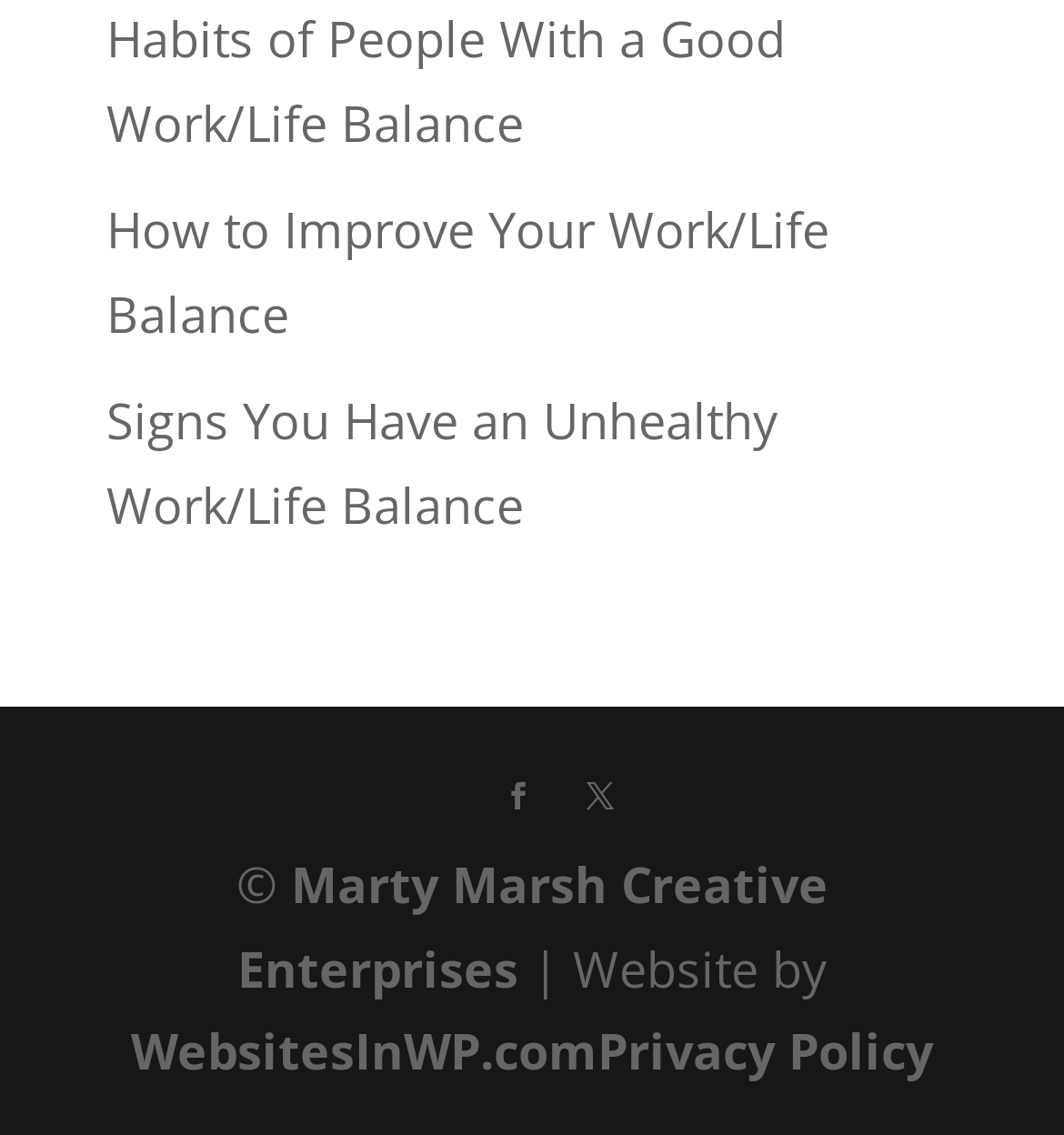Please locate the bounding box coordinates of the element that needs to be clicked to achieve the following instruction: "Visit Marty Marsh Creative Enterprises website". The coordinates should be four float numbers between 0 and 1, i.e., [left, top, right, bottom].

[0.223, 0.75, 0.778, 0.882]